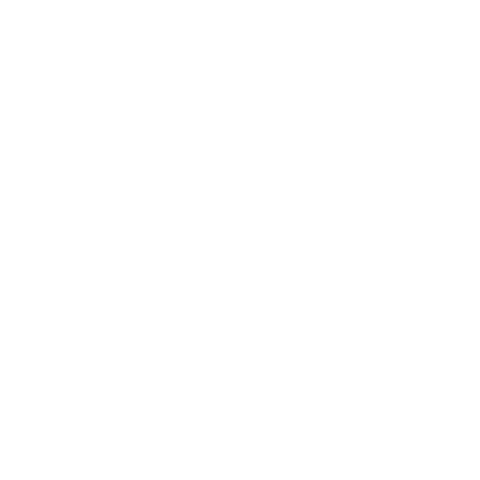Explain what is happening in the image with as much detail as possible.

The image showcases the **Brisä - Scandinavian Wall Lamp & Plant Holder**, an elegant lighting solution designed for modern interiors. This lamp features a clean, minimalist aesthetic, typical of Scandinavian design, seamlessly integrating functionality with style. It allows homeowners to add a touch of greenery by including plant displays, making it a versatile choice for both ambiance and decoration.

Positioned prominently within the context of a shopping interface, this lamp is not just a source of light but also a decorative element that enhances the overall decor. The accompanying call-to-action elements encourage potential buyers with promotions, highlighting features such as free shipping and first-order discounts. This combination makes the Brisä lamp a desirable choice for those looking to enrich their living spaces with both lighting and organic beauty.